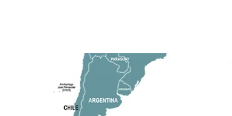Which country shares a border with Argentina to the west?
Offer a detailed and exhaustive answer to the question.

The map highlights Argentina's boundaries with its neighboring countries, and the caption specifically mentions that Chile is located to the west of Argentina, indicating that they share a border.